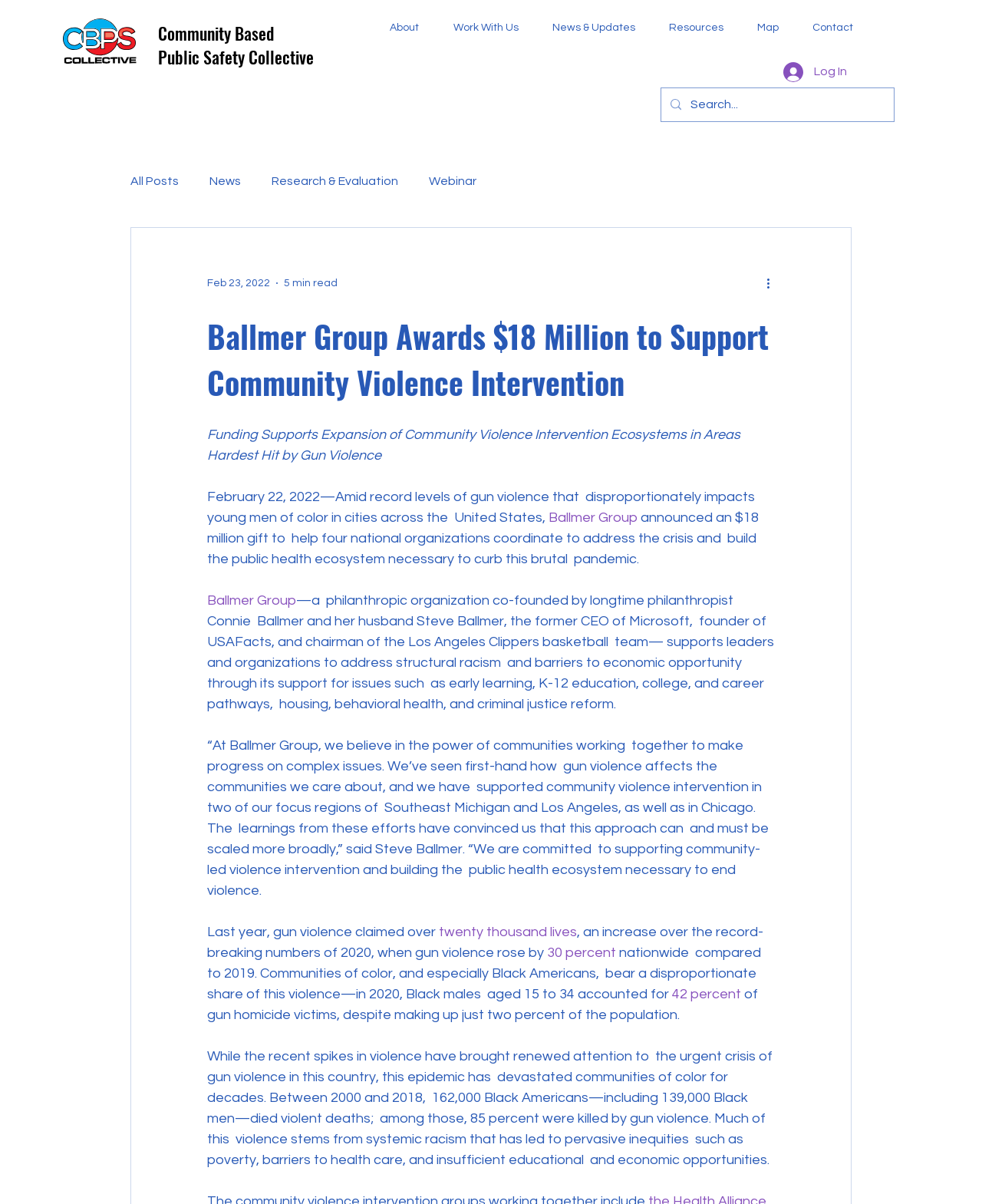Extract the primary heading text from the webpage.

Ballmer Group Awards $18 Million to Support Community Violence Intervention